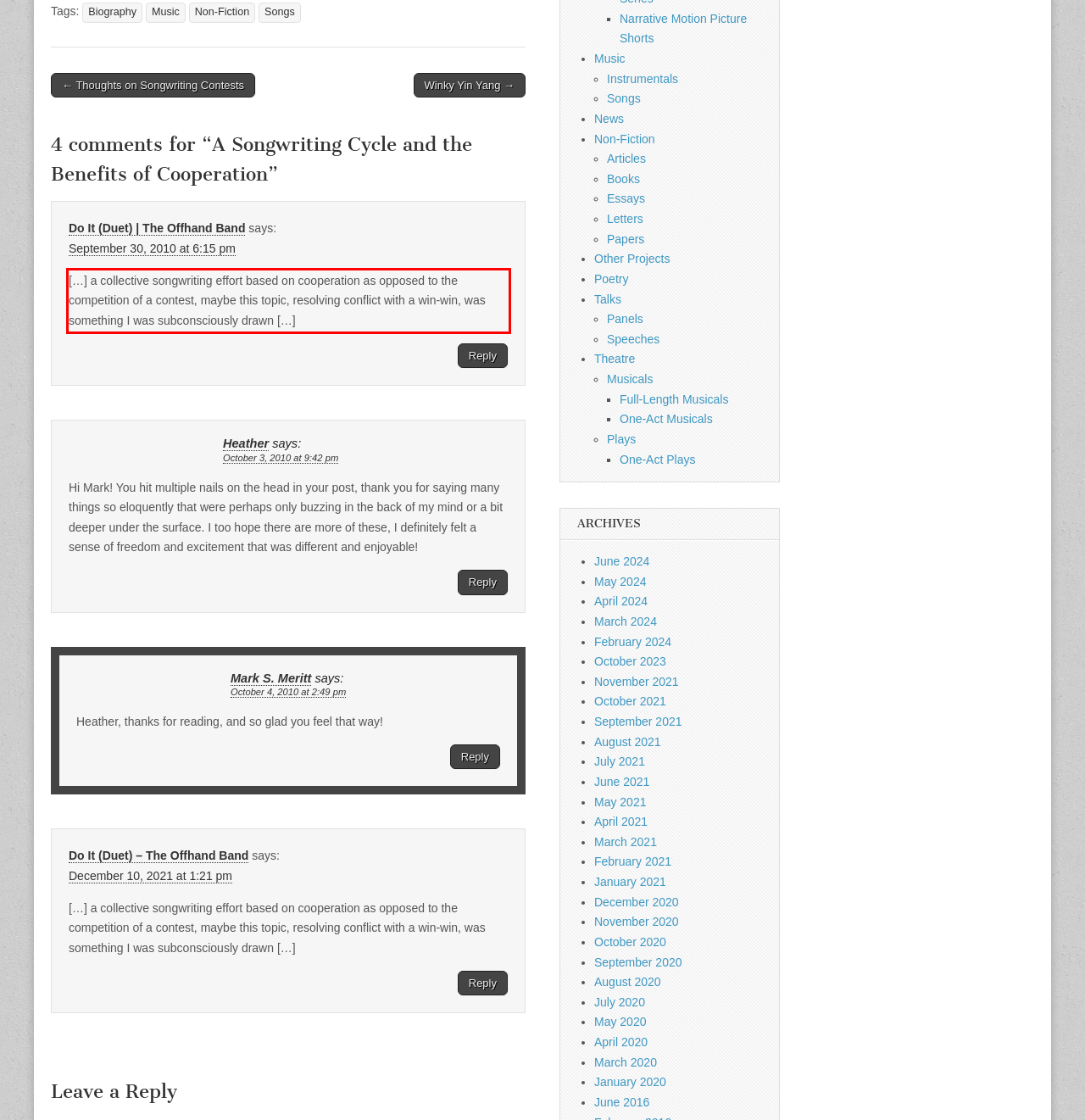Examine the screenshot of the webpage, locate the red bounding box, and perform OCR to extract the text contained within it.

[…] a collective songwriting effort based on cooperation as opposed to the competition of a contest, maybe this topic, resolving conflict with a win-win, was something I was subconsciously drawn […]